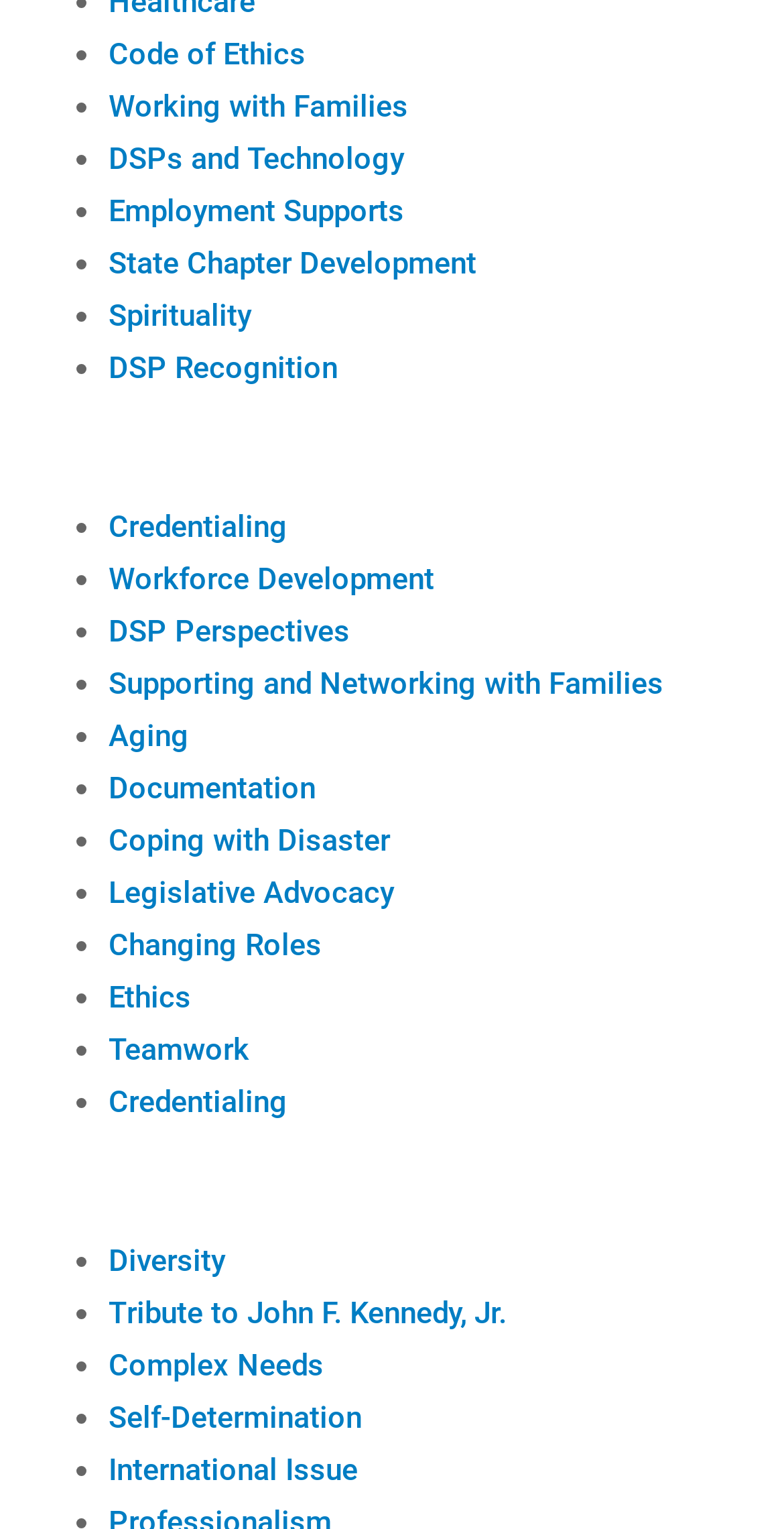Locate the bounding box coordinates of the element that should be clicked to fulfill the instruction: "Click on the NEWS link".

None